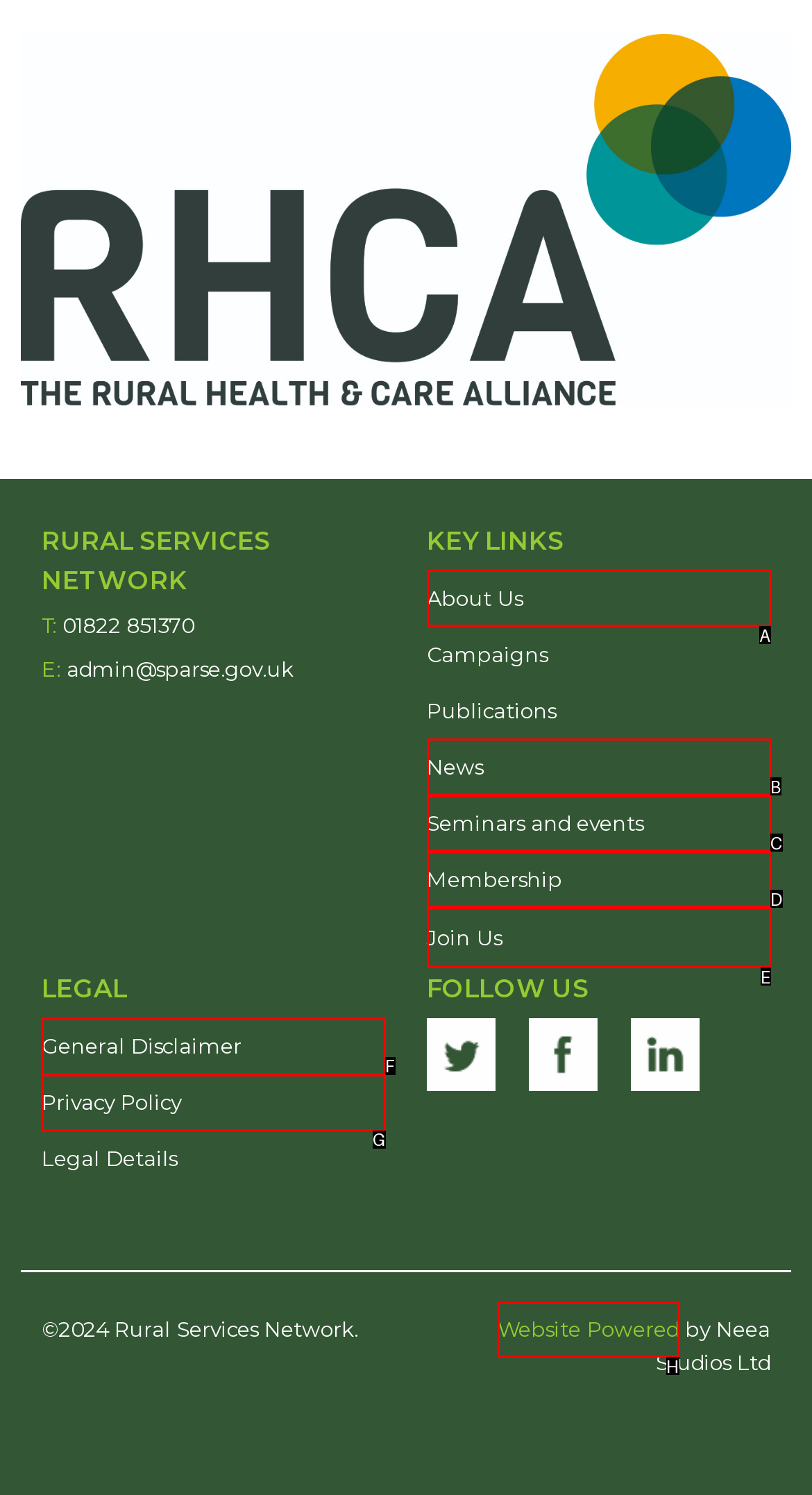Determine the letter of the element you should click to carry out the task: Check the Website Powered by Neea Studios Ltd
Answer with the letter from the given choices.

H